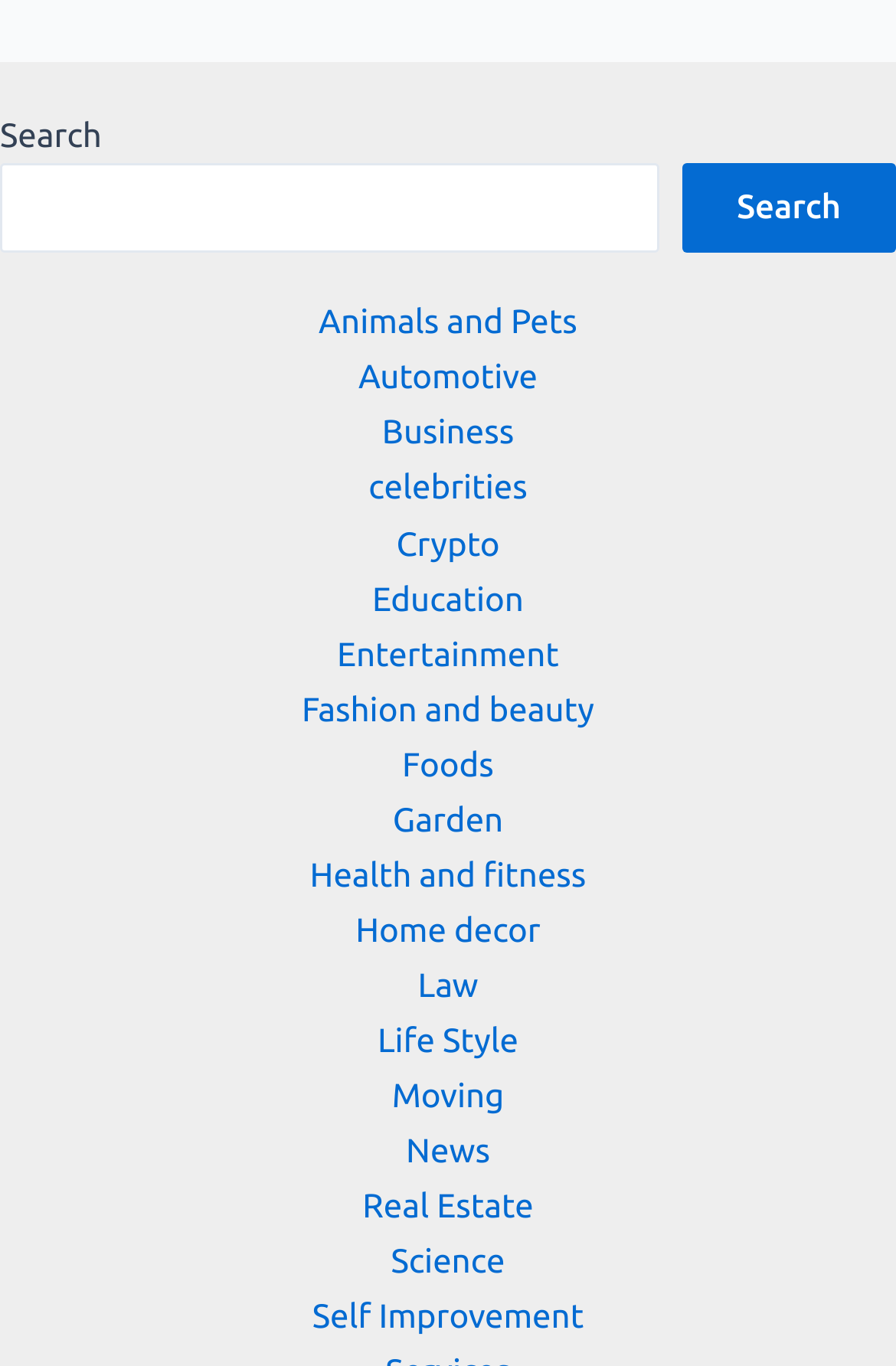What is the last category listed on the webpage?
Examine the image and give a concise answer in one word or a short phrase.

Self Improvement